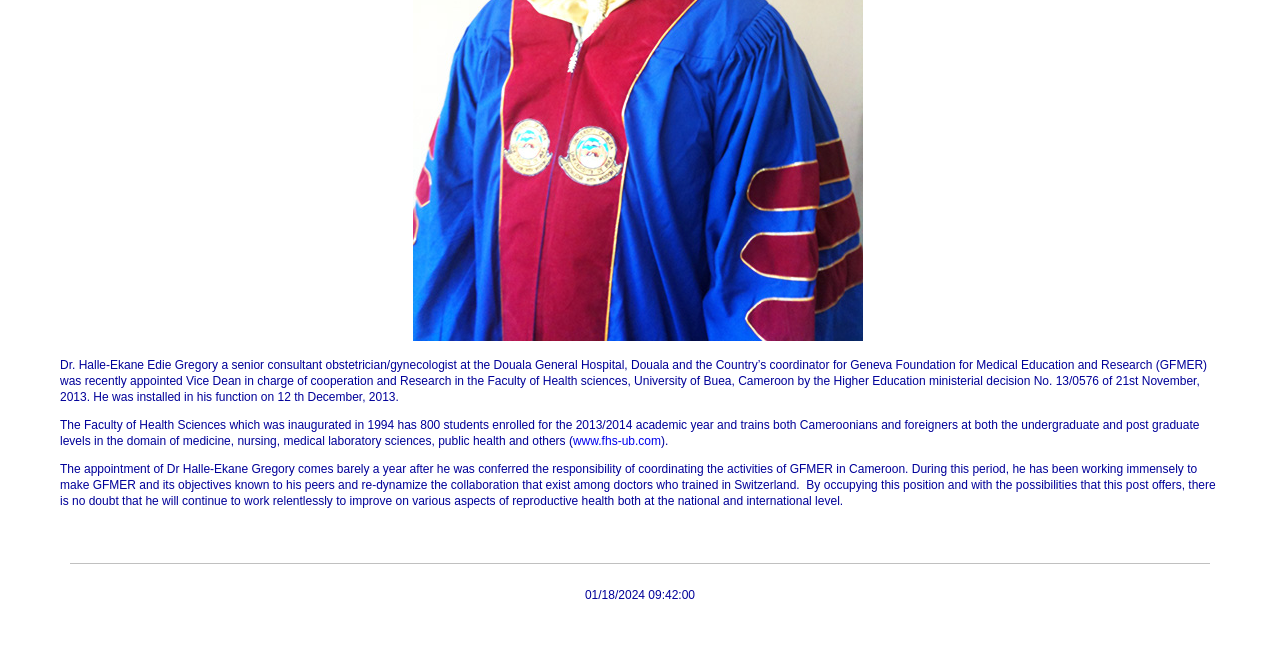Identify the bounding box coordinates of the HTML element based on this description: "Trips".

None